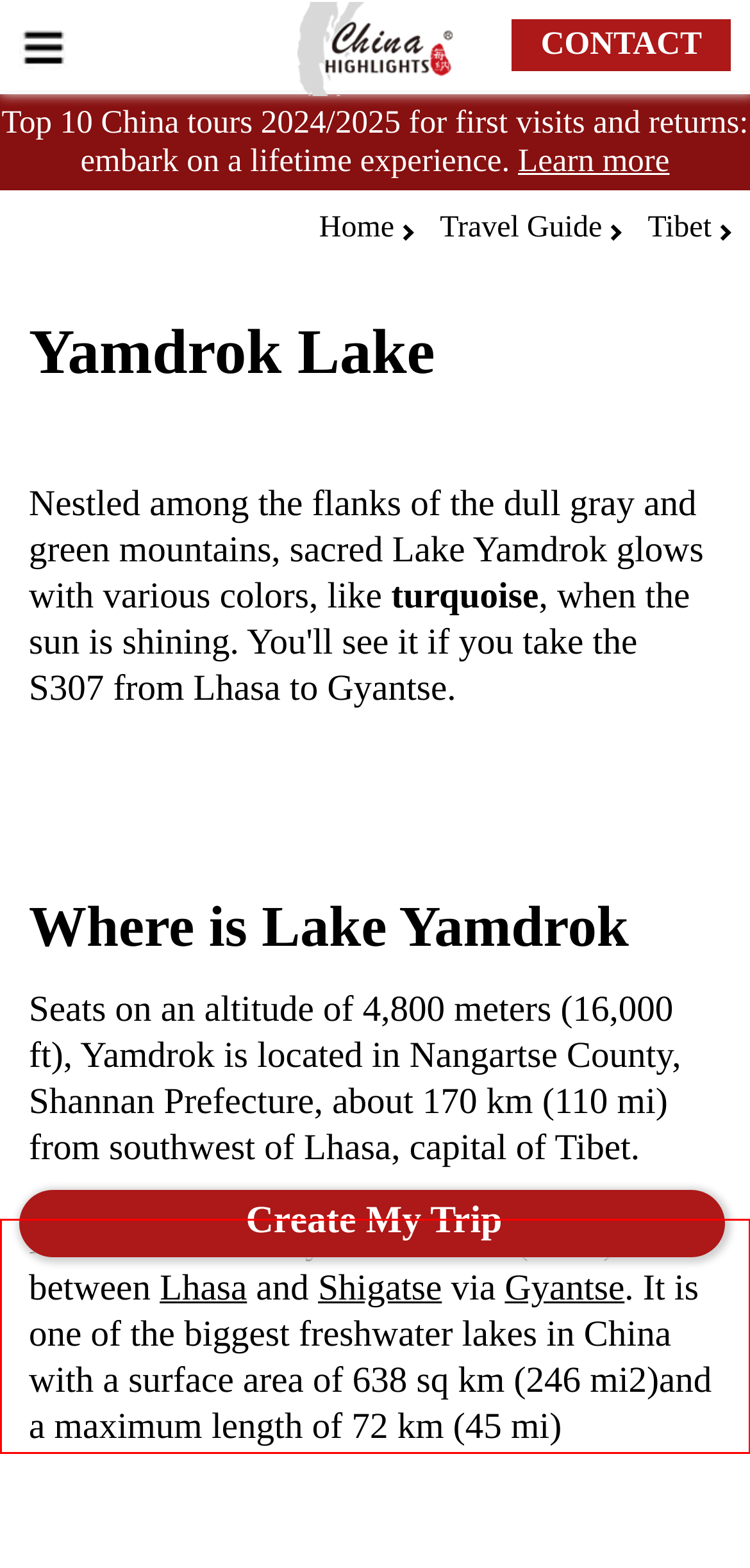Given a screenshot of a webpage, locate the red bounding box and extract the text it encloses.

Lake Yamdrok is by the old road (S307) between Lhasa and Shigatse via Gyantse. It is one of the biggest freshwater lakes in China with a surface area of 638 sq km (246 mi2)and a maximum length of 72 km (45 mi)